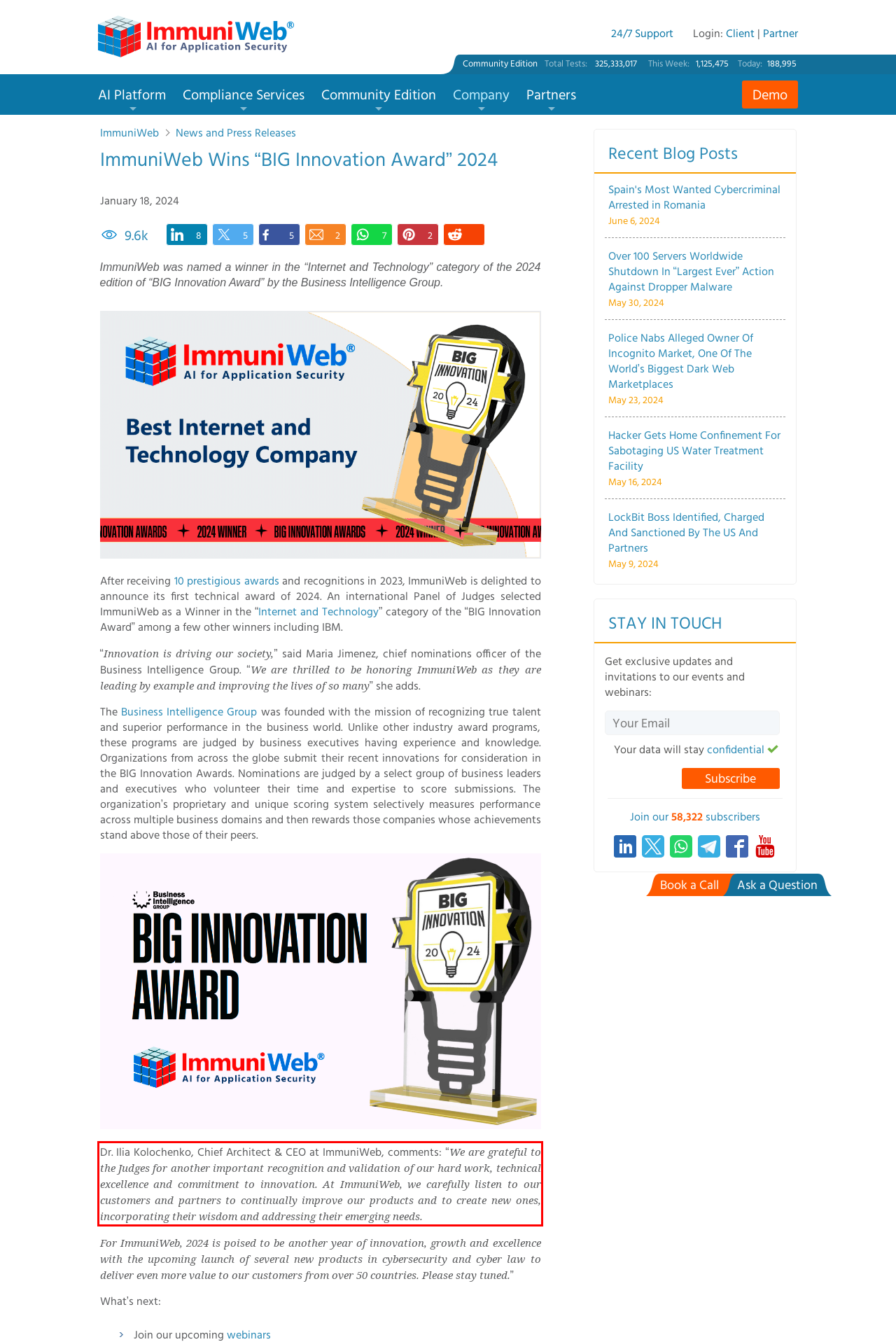Please examine the webpage screenshot containing a red bounding box and use OCR to recognize and output the text inside the red bounding box.

Dr. Ilia Kolochenko, Chief Architect & CEO at ImmuniWeb, comments: “We are grateful to the Judges for another important recognition and validation of our hard work, technical excellence and commitment to innovation. At ImmuniWeb, we carefully listen to our customers and partners to continually improve our products and to create new ones, incorporating their wisdom and addressing their emerging needs.